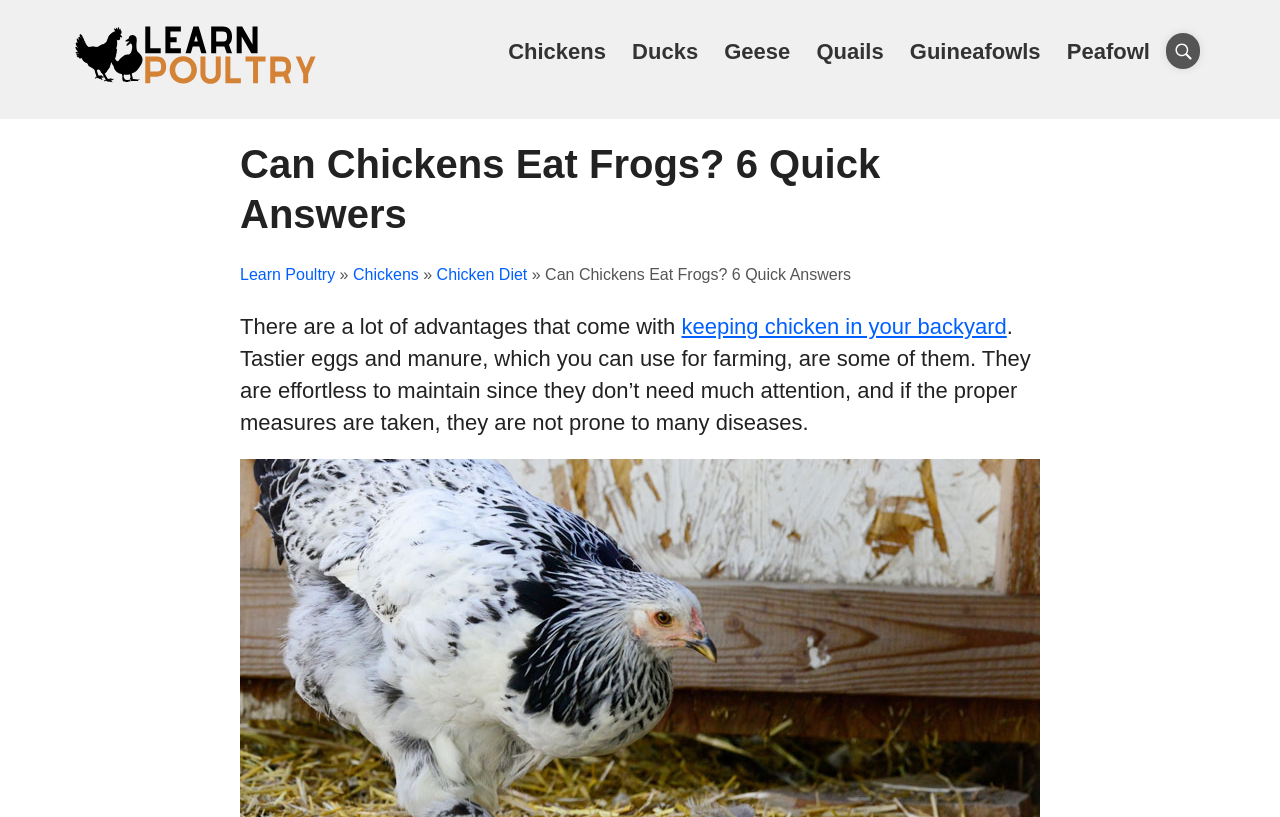Locate the bounding box coordinates of the area you need to click to fulfill this instruction: 'read about keeping chicken in your backyard'. The coordinates must be in the form of four float numbers ranging from 0 to 1: [left, top, right, bottom].

[0.532, 0.384, 0.787, 0.415]